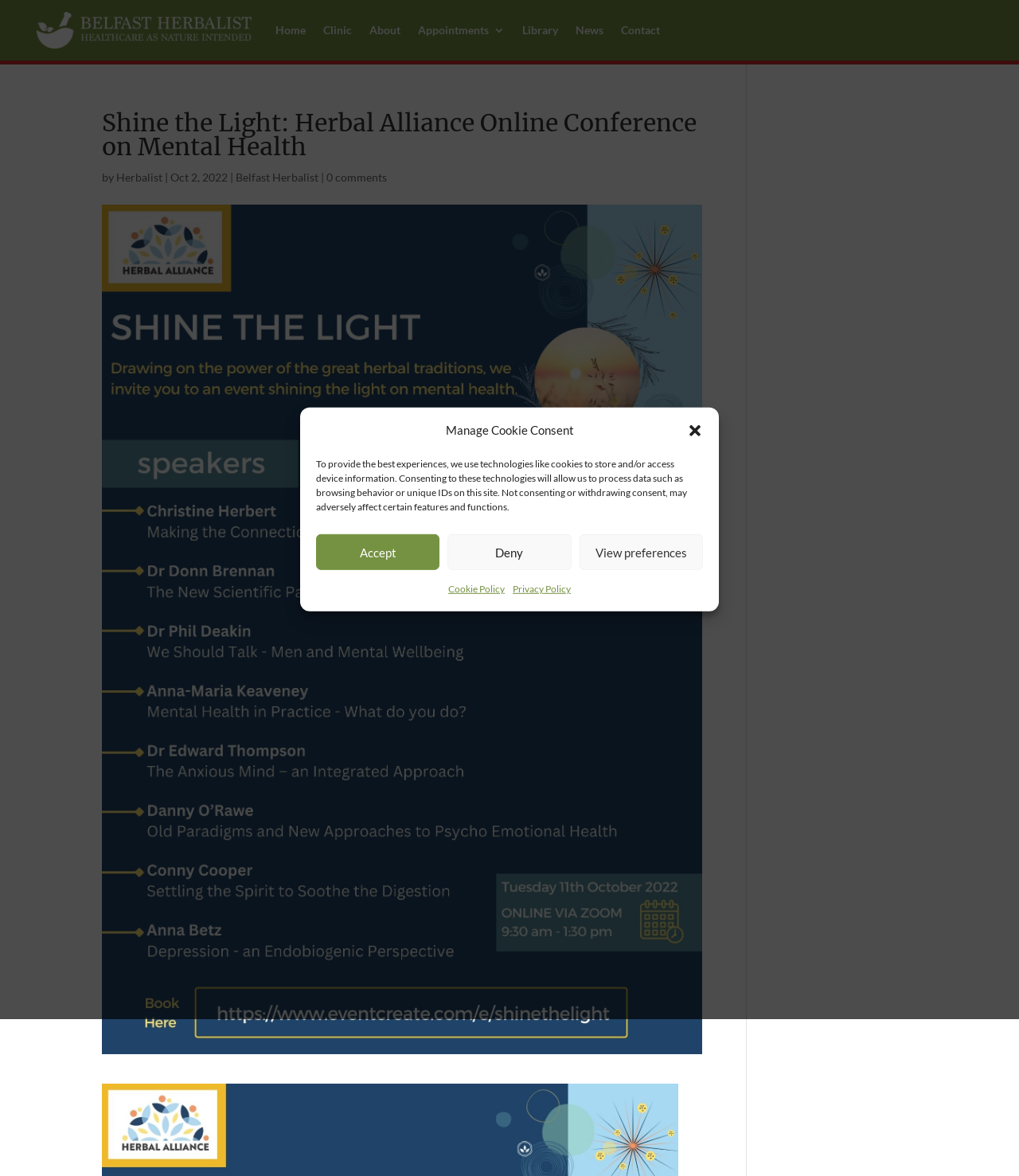Create an elaborate caption that covers all aspects of the webpage.

This webpage appears to be an event page for the "Shine the Light: Herbal Alliance Online Conference on Mental Health" organized by Belfast Herbalist. At the top left corner, there is a white logo of Belfast Herbalist. Below the logo, there is a navigation menu with links to "Home", "Clinic", "About", "Appointments", "Library", "News", and "Contact".

The main content of the page is a heading that announces the event, followed by a description that mentions the speaker and panellist at the event, which is happening on October 11th, 2022. The description also touches on the mental health crisis.

On the top right corner, there is a dialog box for managing cookie consent, which includes a message explaining the use of technologies like cookies to store and/or access device information. The dialog box has buttons to "Accept", "Deny", or "View preferences", as well as links to the "Cookie Policy" and "Privacy Policy".

There are no images on the page apart from the Belfast Herbalist logo. The overall layout is organized, with clear headings and concise text.